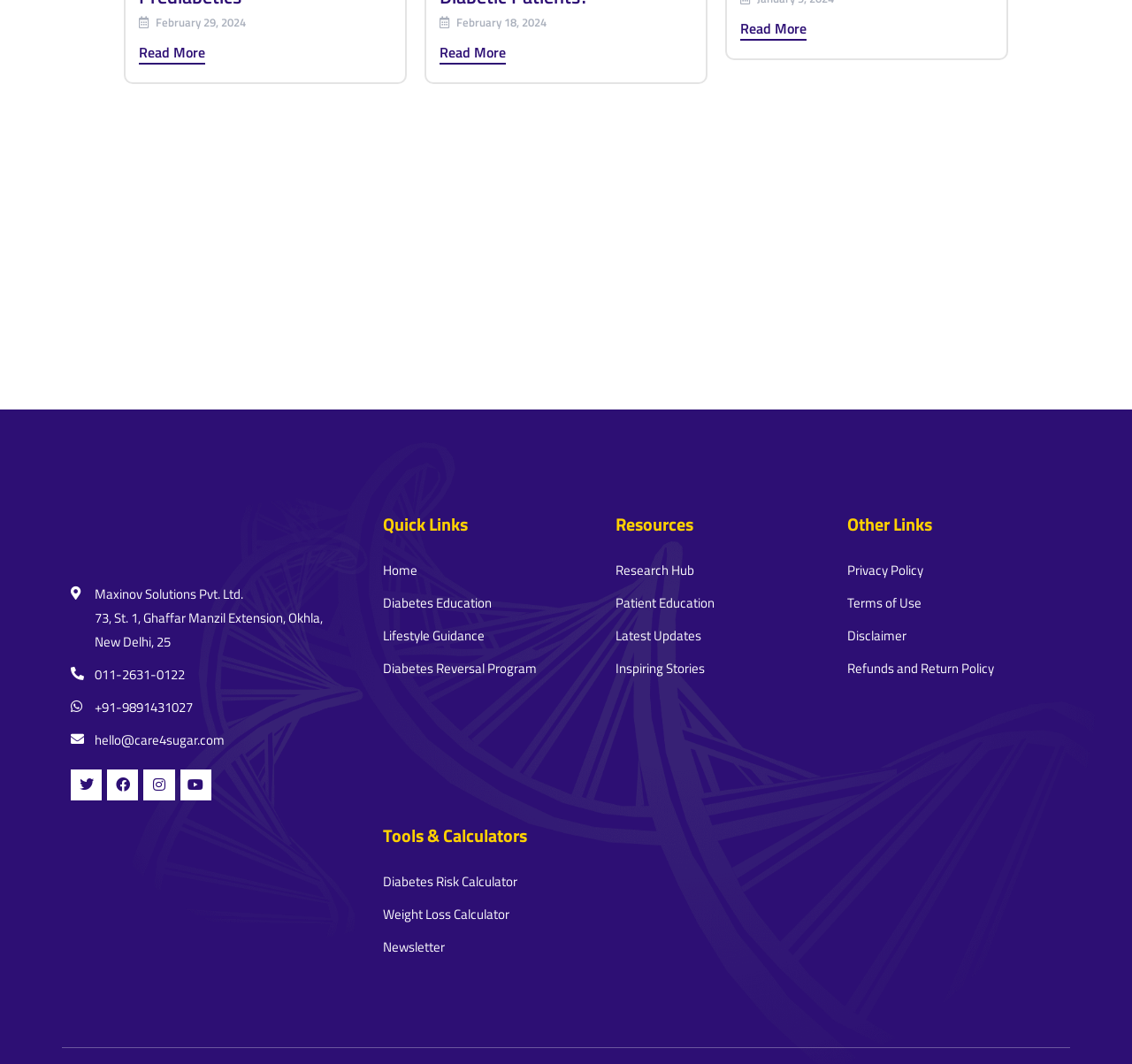What is the company name mentioned?
Utilize the image to construct a detailed and well-explained answer.

The company name 'Maxinov Solutions Pvt. Ltd.' is mentioned on the webpage, which might be the owner or developer of the website, and is providing some kind of service or solution related to diabetes.